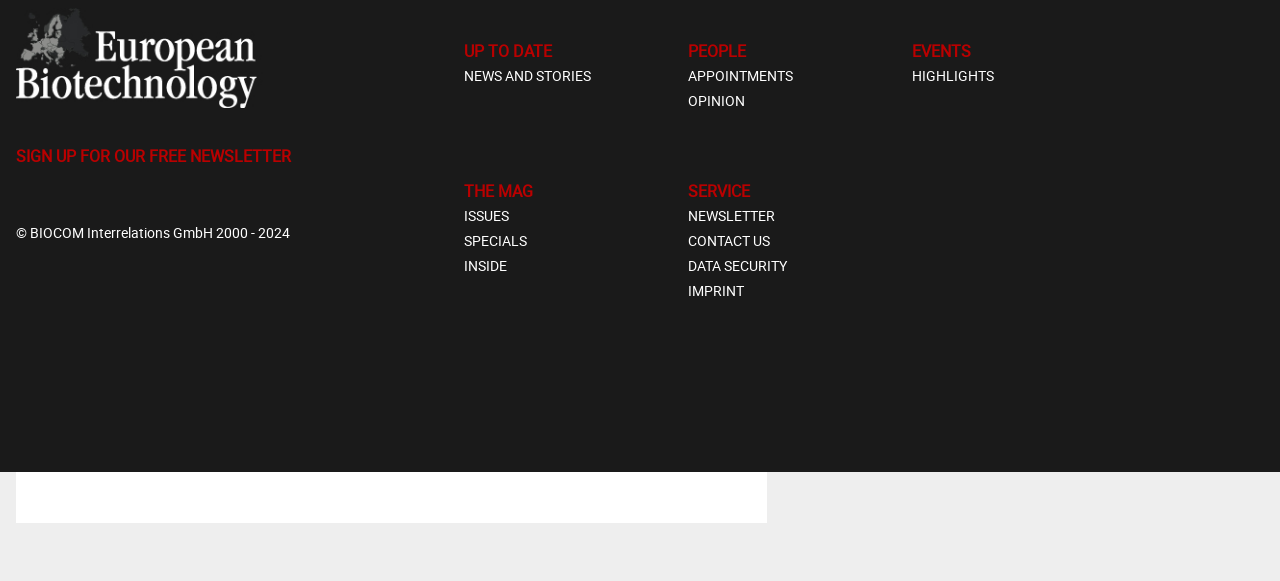Identify the bounding box coordinates for the element that needs to be clicked to fulfill this instruction: "Click on the LinkedIn link". Provide the coordinates in the format of four float numbers between 0 and 1: [left, top, right, bottom].

[0.112, 0.744, 0.138, 0.784]